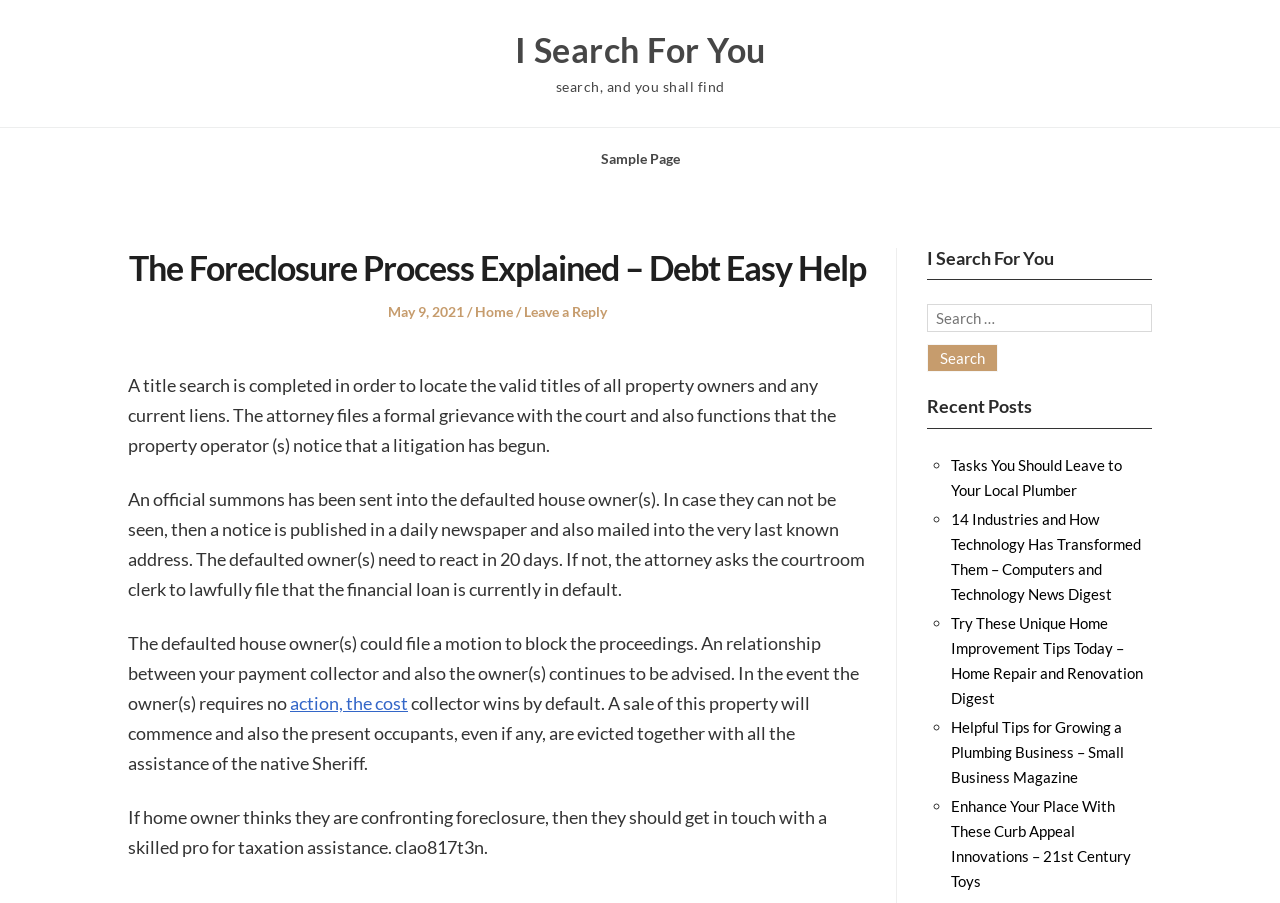What is the function of the search box?
Answer the question with a detailed and thorough explanation.

The search box is located on the right side of the webpage, and it allows users to search for specific content on the website. The search box has a label 'Search for:' and a button 'Search'.